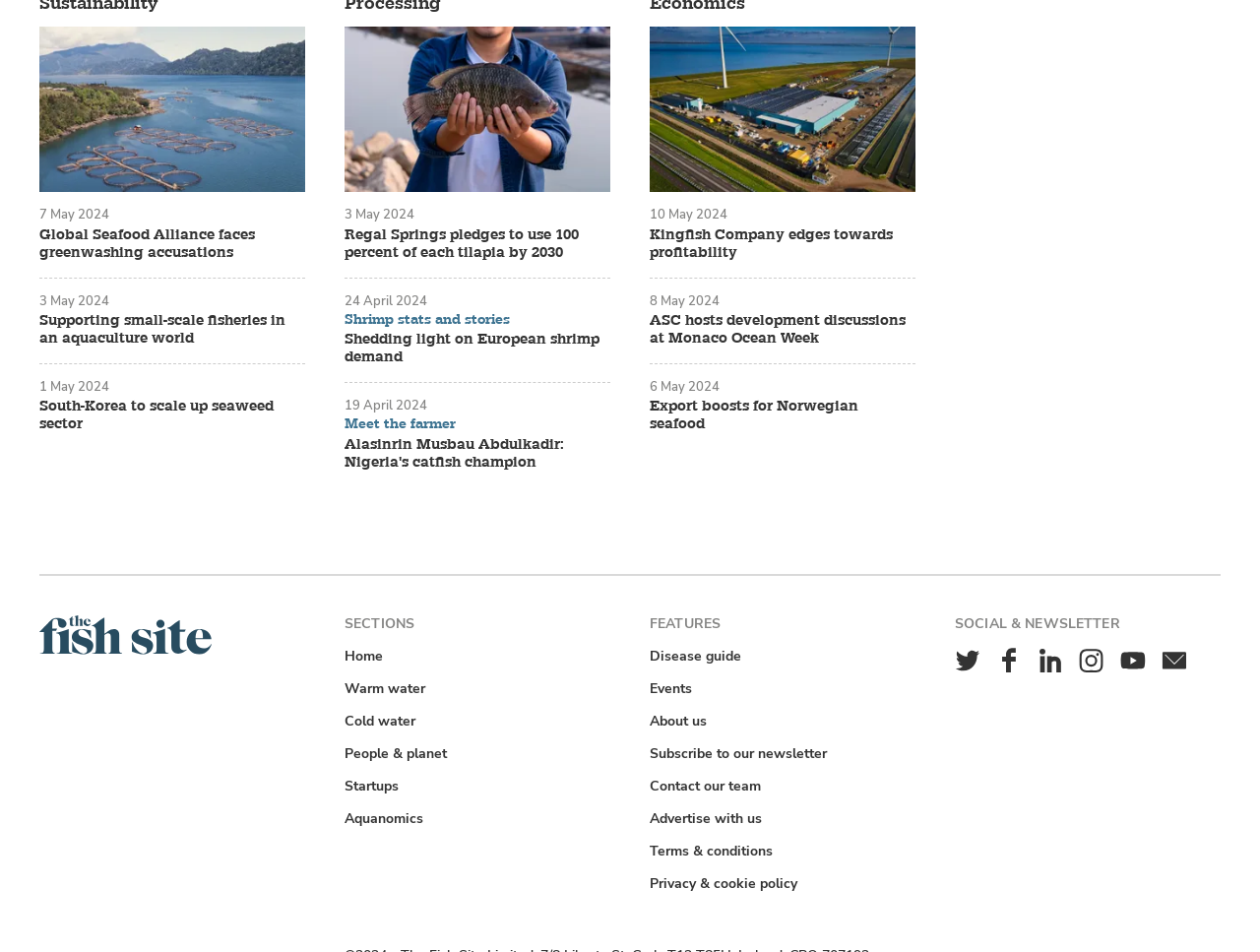Highlight the bounding box coordinates of the element that should be clicked to carry out the following instruction: "Click on the 'Global Seafood Alliance faces greenwashing accusations' article". The coordinates must be given as four float numbers ranging from 0 to 1, i.e., [left, top, right, bottom].

[0.031, 0.237, 0.242, 0.275]